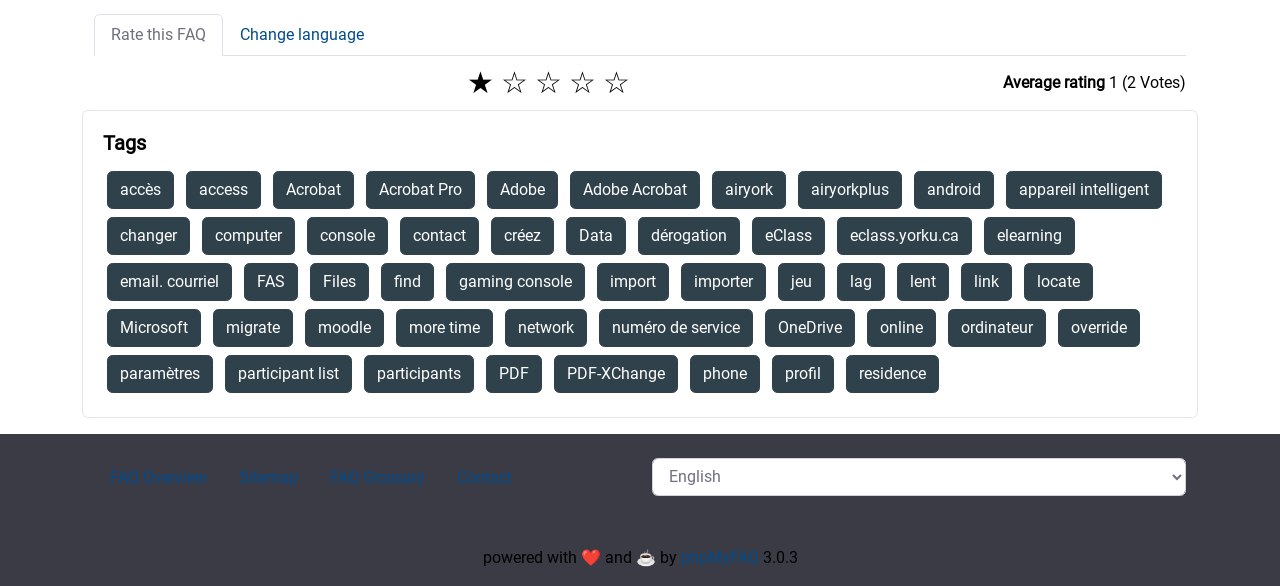Specify the bounding box coordinates of the area to click in order to follow the given instruction: "Select an option from the dropdown."

[0.509, 0.781, 0.927, 0.846]